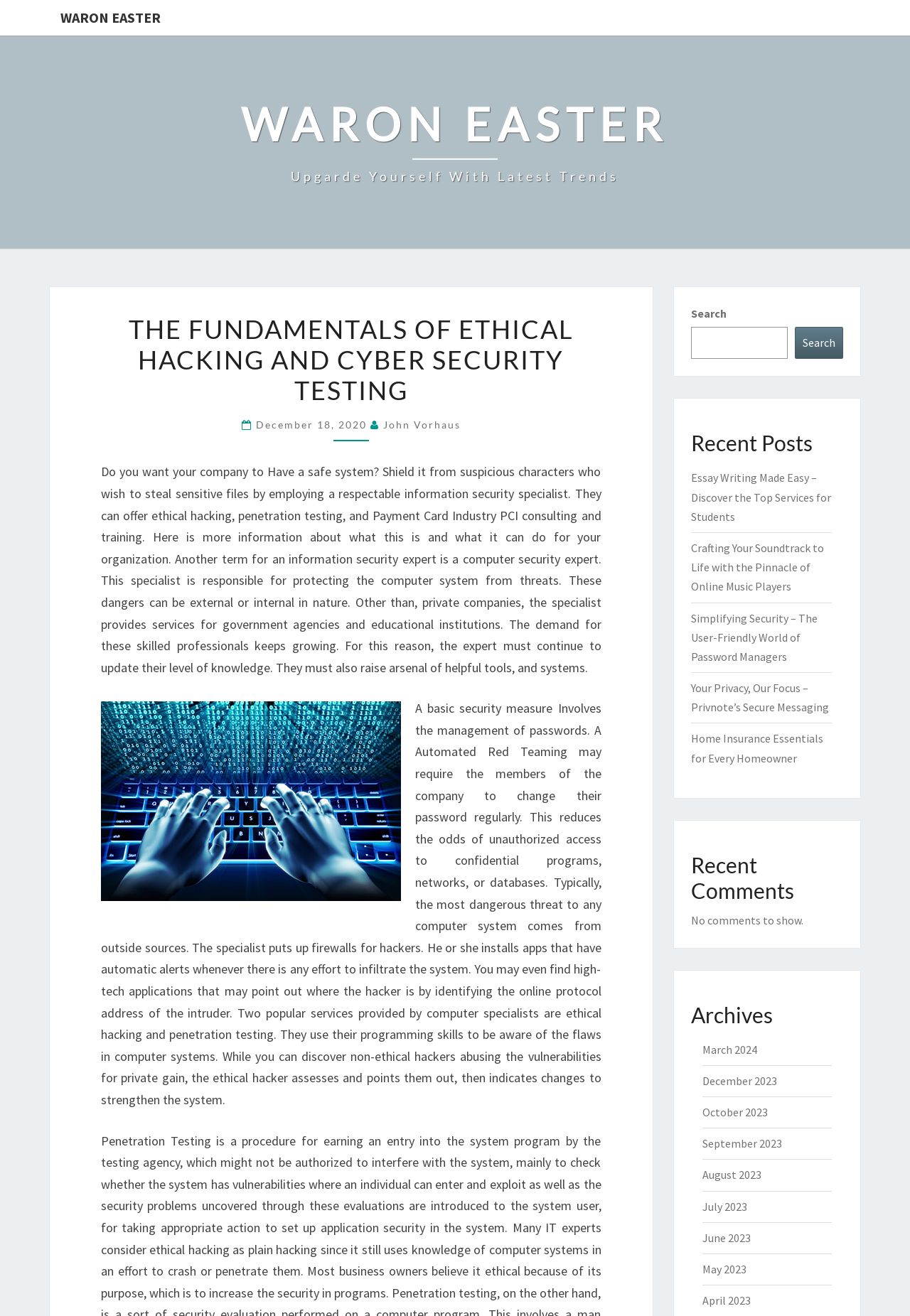Determine the bounding box coordinates of the region to click in order to accomplish the following instruction: "Search for something". Provide the coordinates as four float numbers between 0 and 1, specifically [left, top, right, bottom].

[0.759, 0.231, 0.927, 0.273]